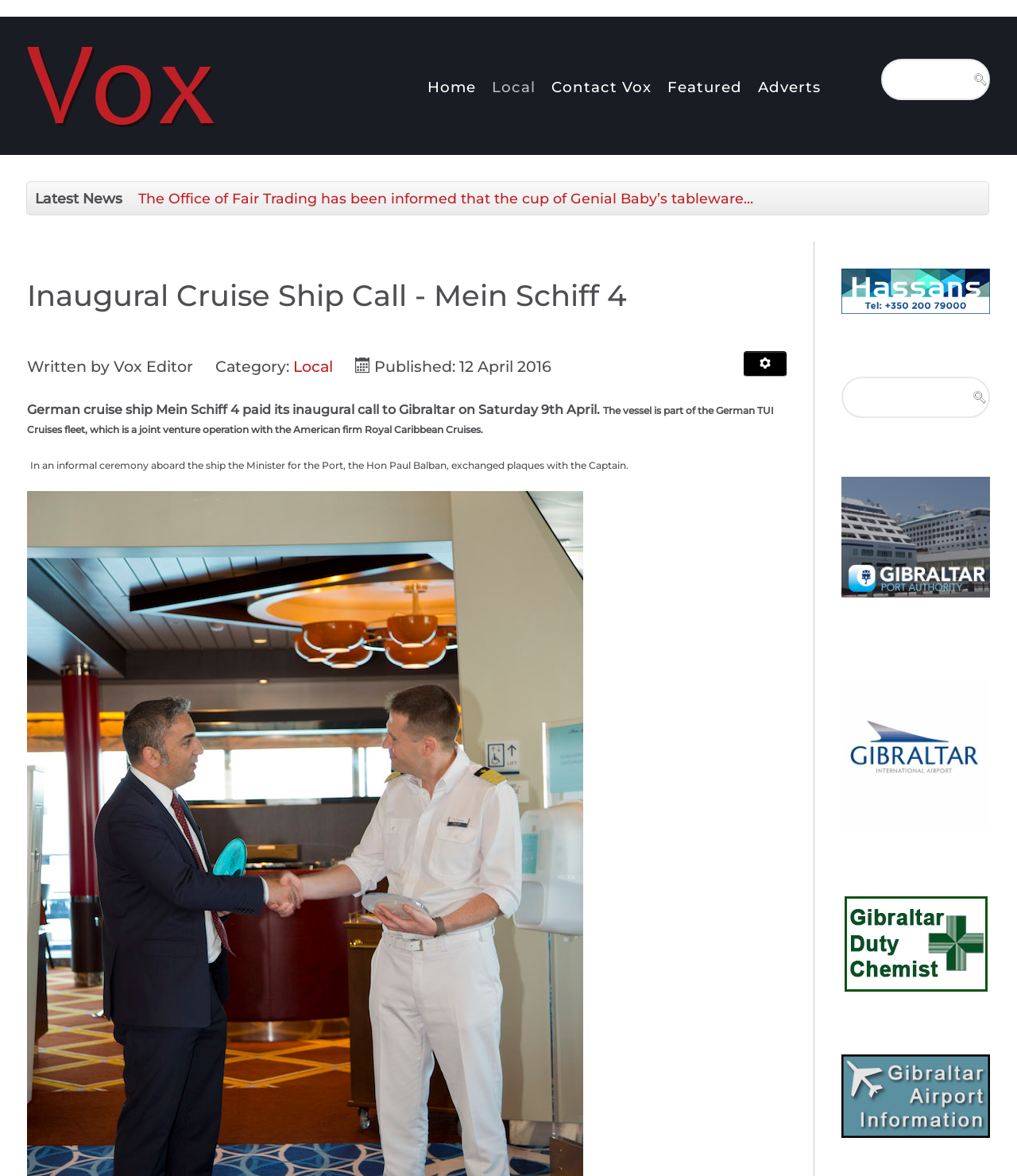Answer the question with a single word or phrase: 
Who is the author of the article?

Vox Editor